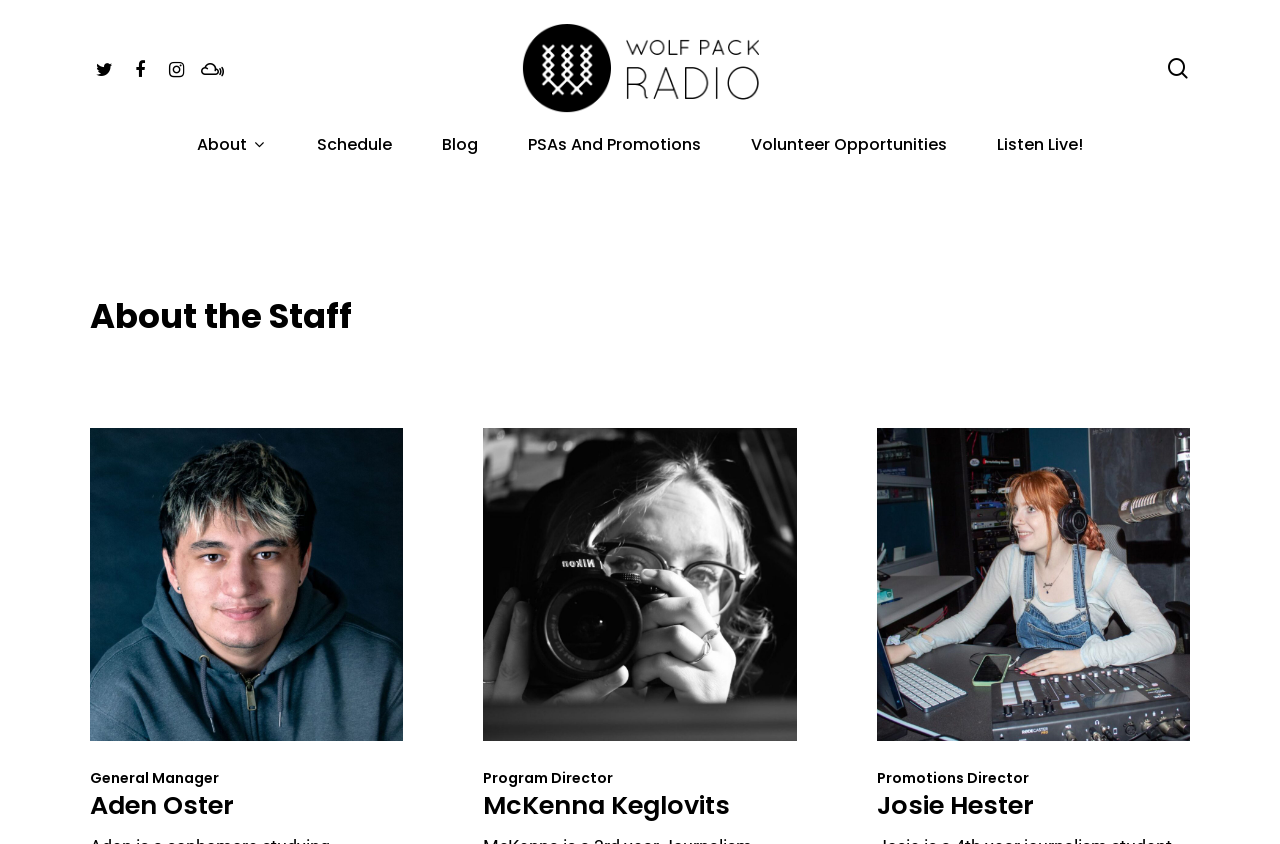Using the webpage screenshot, locate the HTML element that fits the following description and provide its bounding box: "parent_node: About".

[0.07, 0.143, 0.108, 0.202]